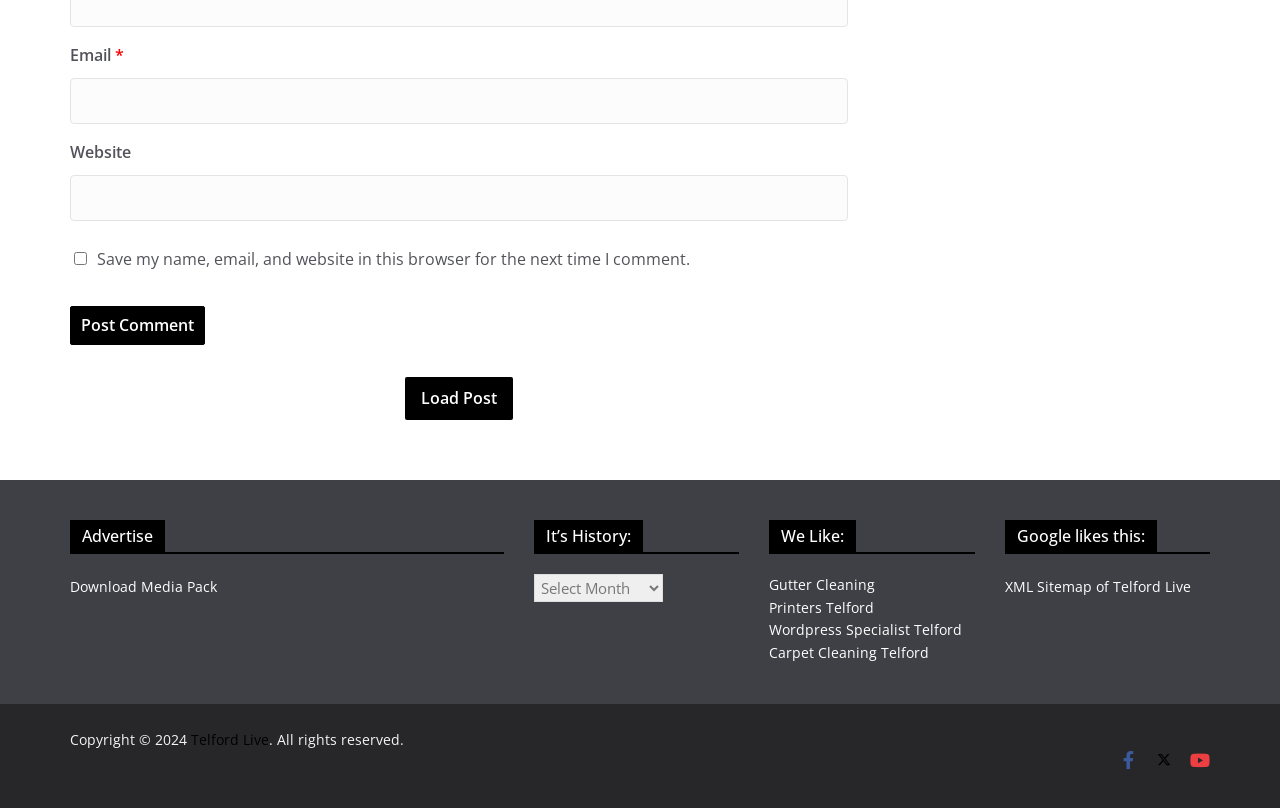How many links are there in the 'We Like:' section?
Make sure to answer the question with a detailed and comprehensive explanation.

In the 'We Like:' section, there are four links: 'Gutter Cleaning', 'Printers Telford', 'Wordpress Specialist Telford', and 'Carpet Cleaning Telford'.